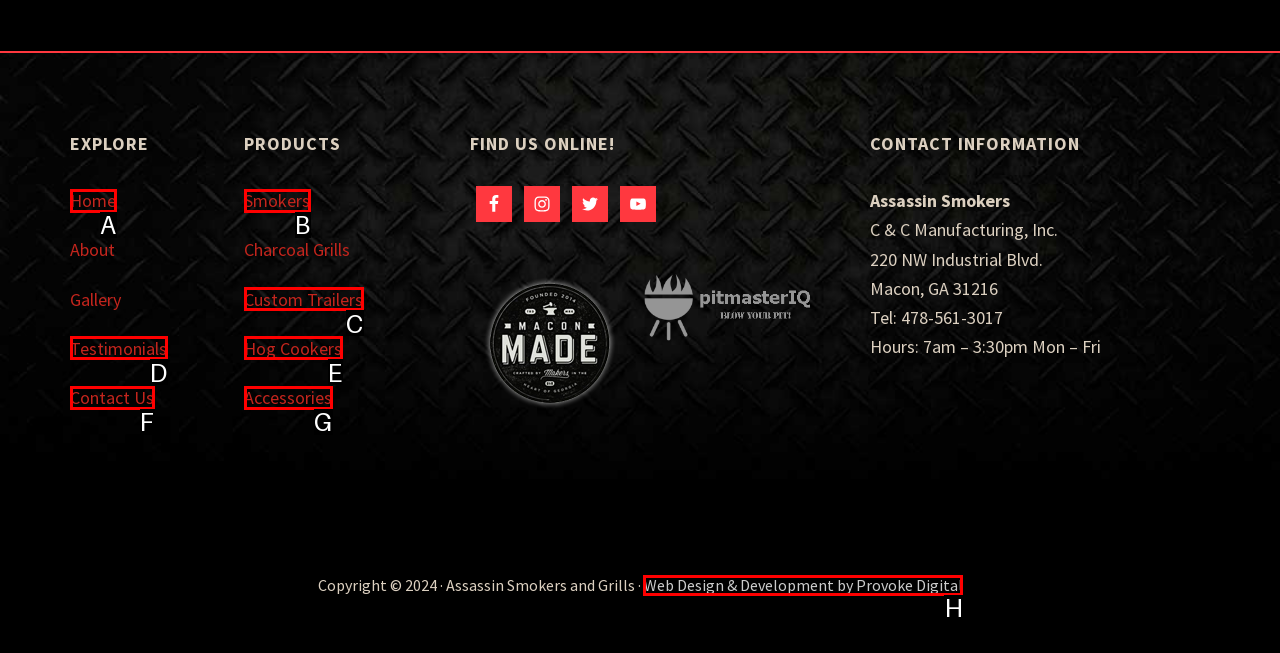Match the HTML element to the given description: Custom Trailers
Indicate the option by its letter.

C